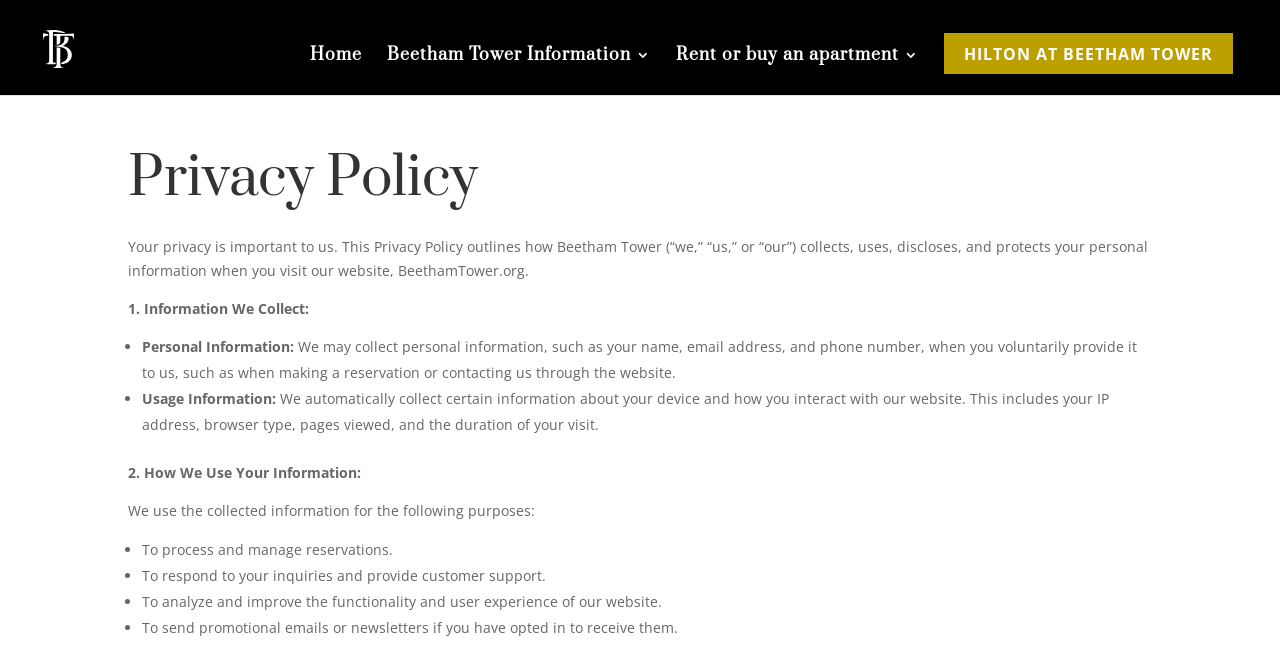Provide the bounding box coordinates of the HTML element this sentence describes: "Biomedical Research".

None